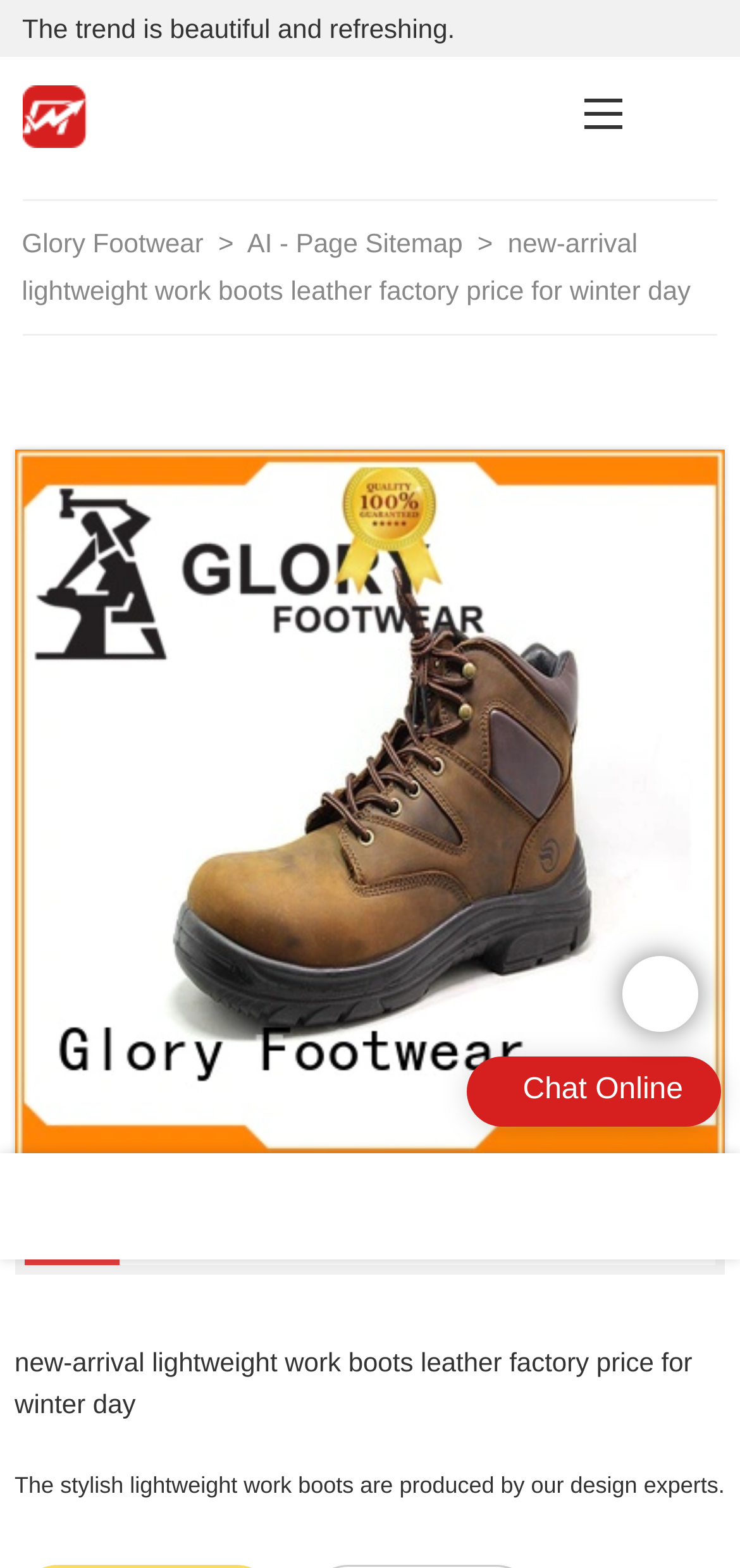Reply to the question with a single word or phrase:
What is the main product featured on this webpage?

Lightweight work boots